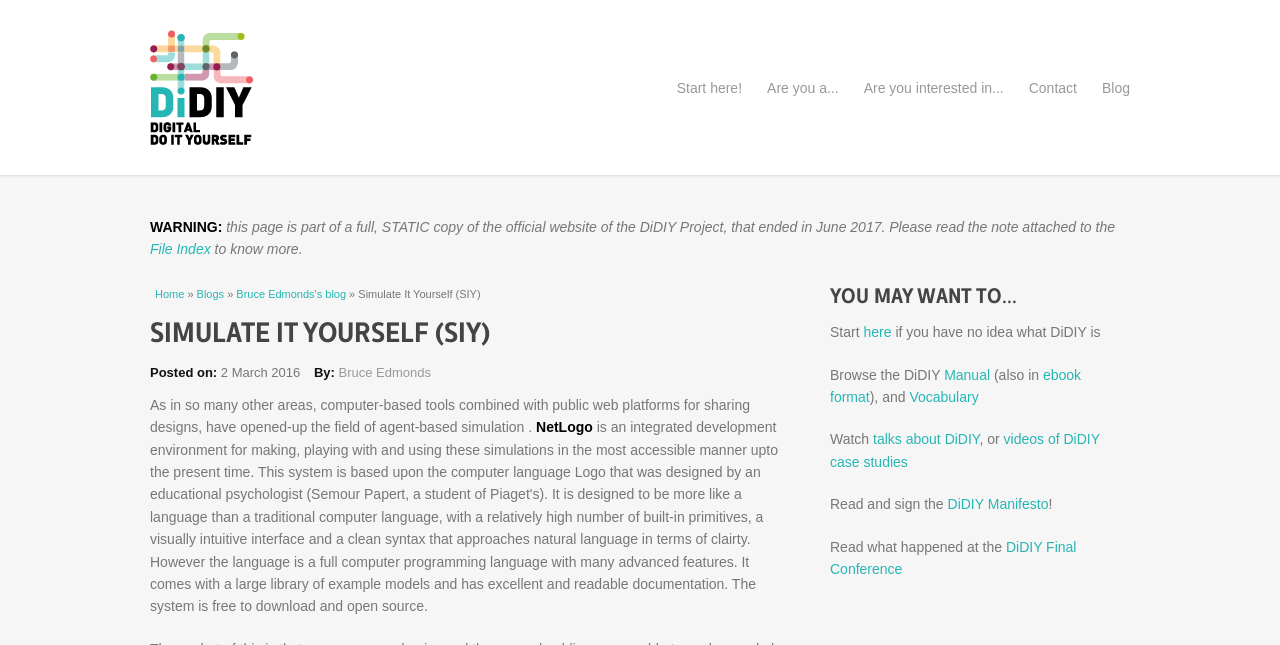Summarize the contents and layout of the webpage in detail.

The webpage is titled "Simulate It Yourself (SIY) | Digital DIY" and appears to be a blog or informational page about the DiDIY Project. At the top, there is a navigation menu with links to "Home", "Start here!", "Are you a...", "Are you interested in...", "Contact", and "Blog". 

Below the navigation menu, there is a warning message stating that the page is part of a full, static copy of the official website of the DiDIY Project, which ended in June 2017. The message is accompanied by a link to a "File Index" and a brief note.

On the left side of the page, there is a section titled "You are here" with links to "Home", "Blogs", and "Simulate It Yourself (SIY)". 

The main content of the page is divided into several sections. The first section is titled "SIMULATE IT YOURSELF (SIY)" and appears to be an introduction to the project. Below this, there is a section with a heading "Posted on:" followed by the date "2 March 2016" and the author's name "Bruce Edmonds". 

The next section discusses the use of computer-based tools and public web platforms for sharing designs in the field of agent-based simulation, with a link to "NetLogo". 

Further down the page, there is a section titled "YOU MAY WANT TO..." with several options, including starting from the beginning, browsing the DiDIY Manual, watching talks about DiDIY, reading and signing the DiDIY Manifesto, and reading about the DiDIY Final Conference.